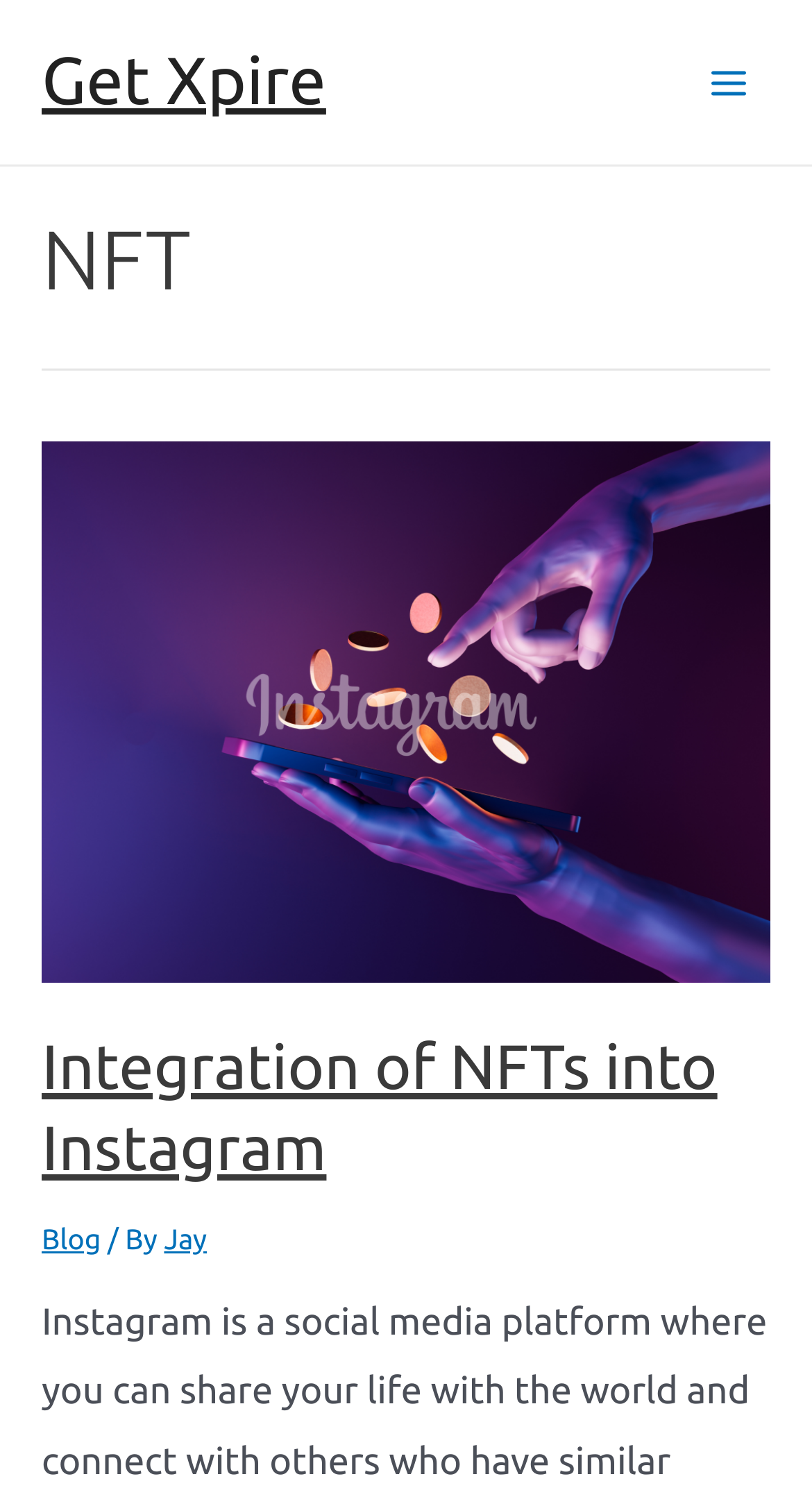Use a single word or phrase to answer the following:
How many images are on the webpage?

2